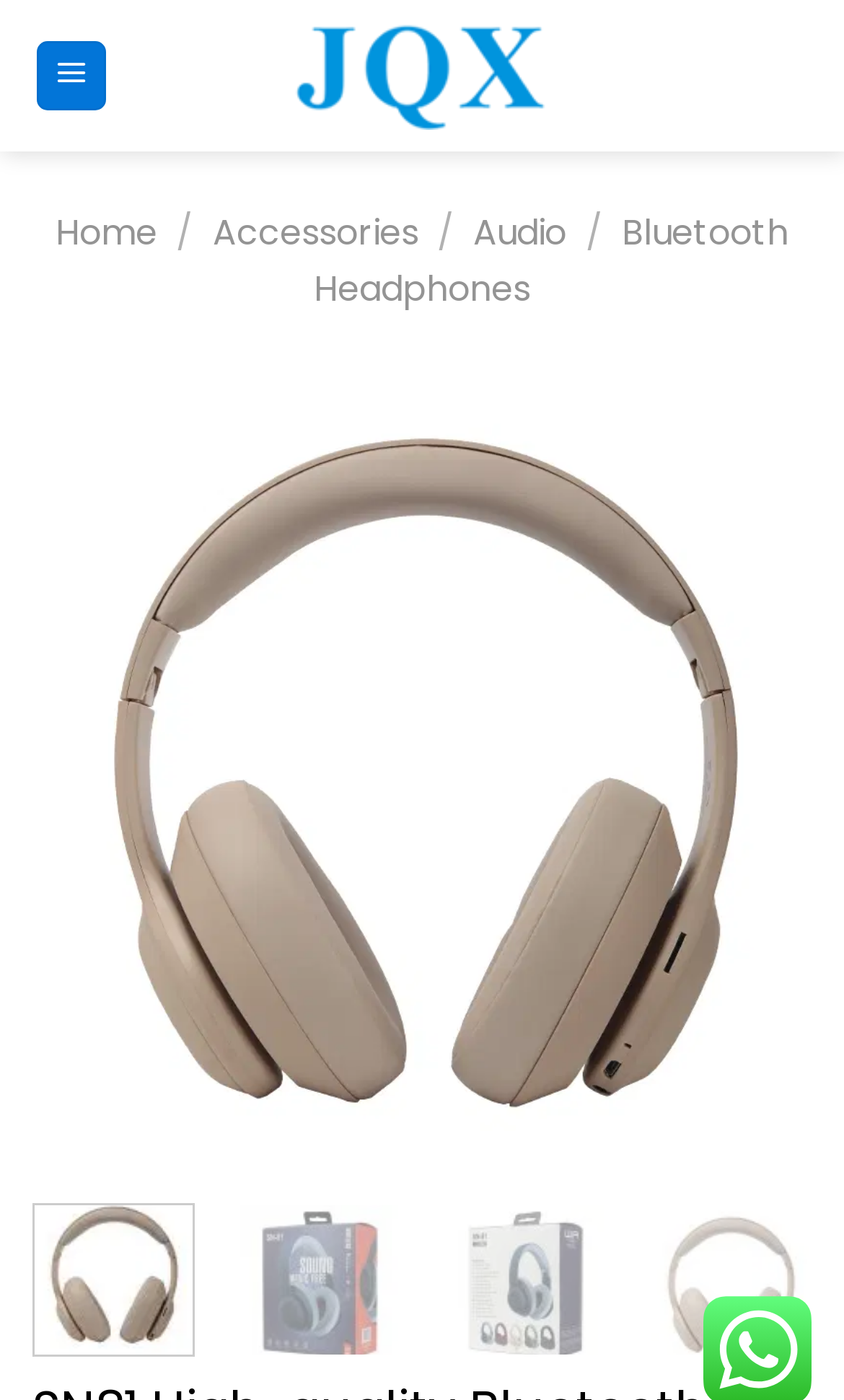Determine the bounding box coordinates for the clickable element to execute this instruction: "Go to the Home page". Provide the coordinates as four float numbers between 0 and 1, i.e., [left, top, right, bottom].

[0.066, 0.148, 0.186, 0.184]